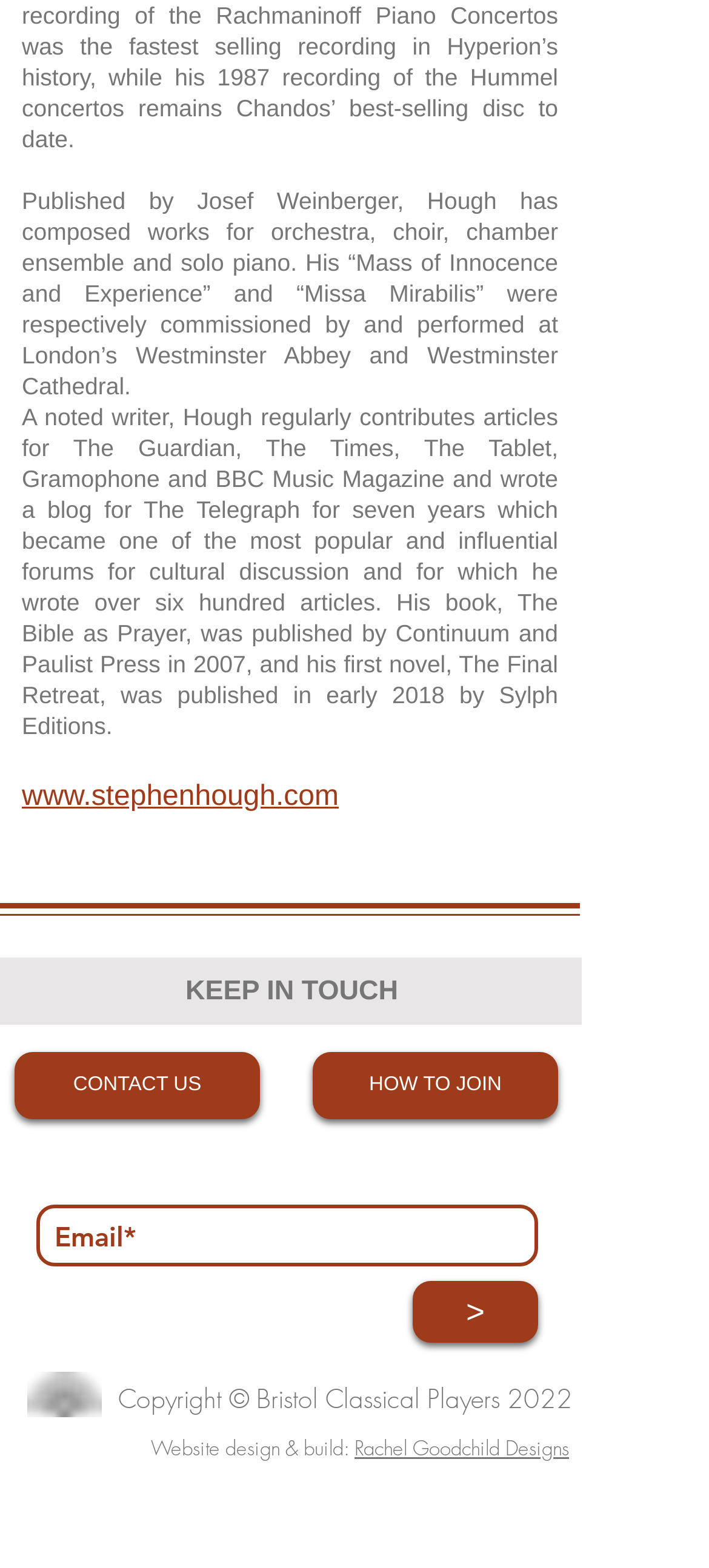What is the purpose of the textbox?
Analyze the screenshot and provide a detailed answer to the question.

The purpose of the textbox is to input an email address, as indicated by the label 'Email*' and the required attribute set to True, suggesting that users need to enter their email address.